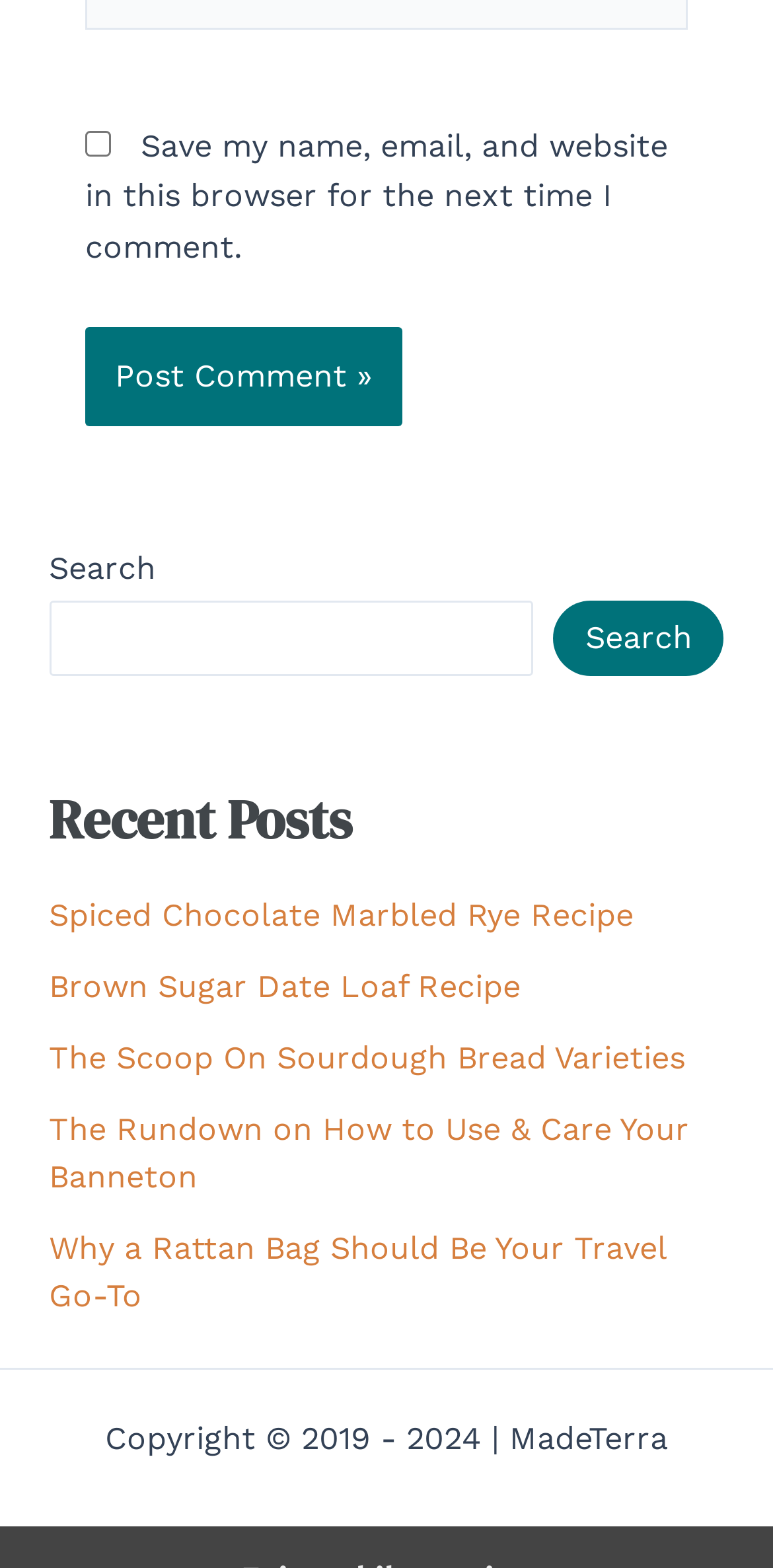Please find the bounding box coordinates of the element's region to be clicked to carry out this instruction: "Post a comment".

[0.11, 0.209, 0.52, 0.272]